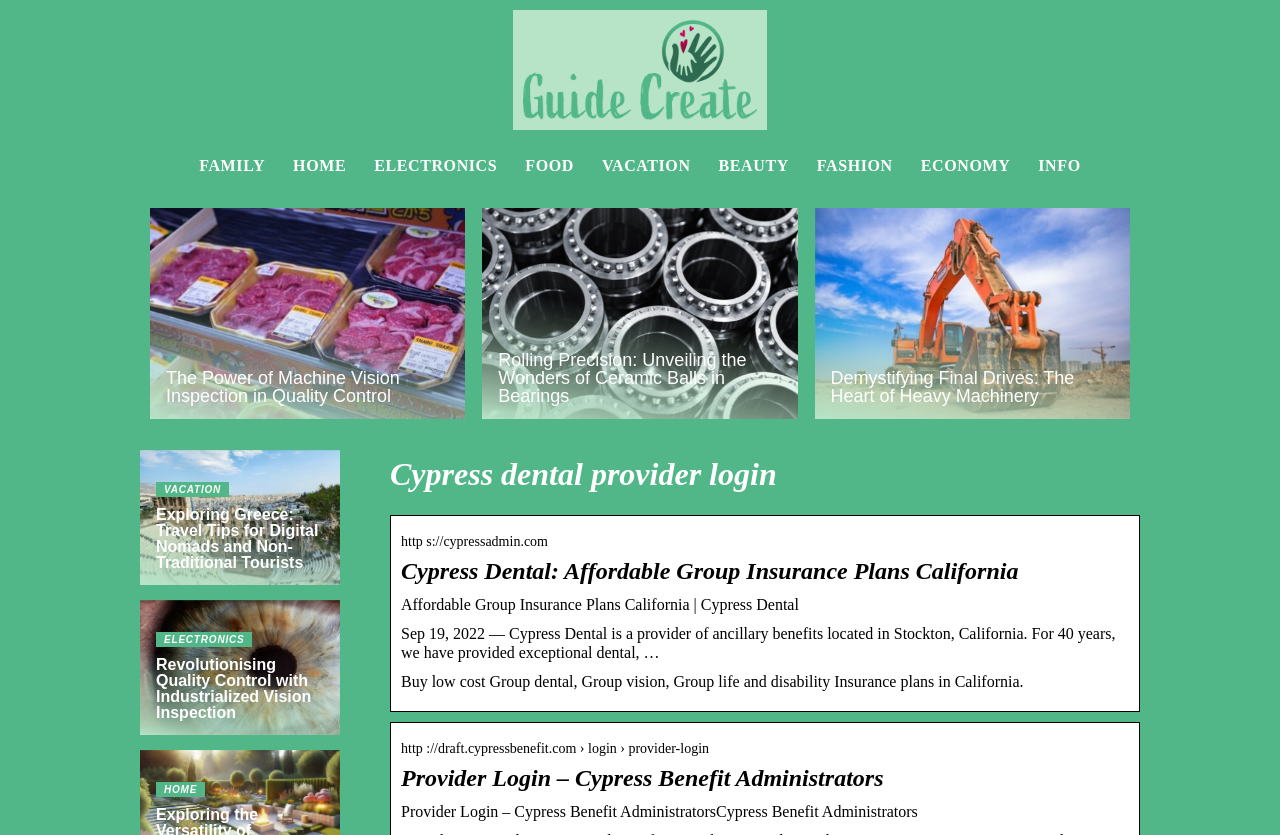Please identify the bounding box coordinates of the element's region that should be clicked to execute the following instruction: "visit Cypress Dental: Affordable Group Insurance Plans California page". The bounding box coordinates must be four float numbers between 0 and 1, i.e., [left, top, right, bottom].

[0.313, 0.668, 0.882, 0.7]